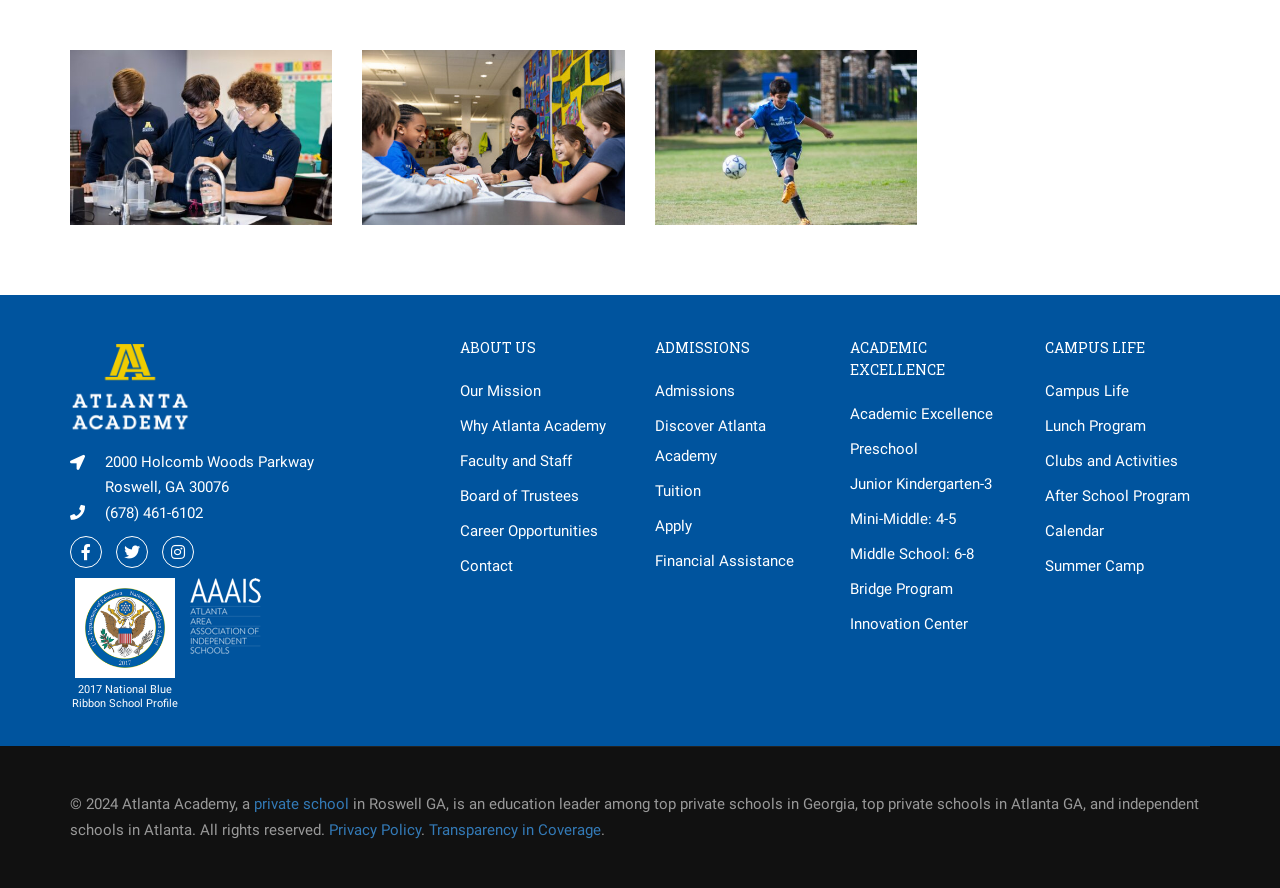Respond to the following question with a brief word or phrase:
What is the name of the program mentioned in the 'ACADEMIC EXCELLENCE' section?

Bridge Program